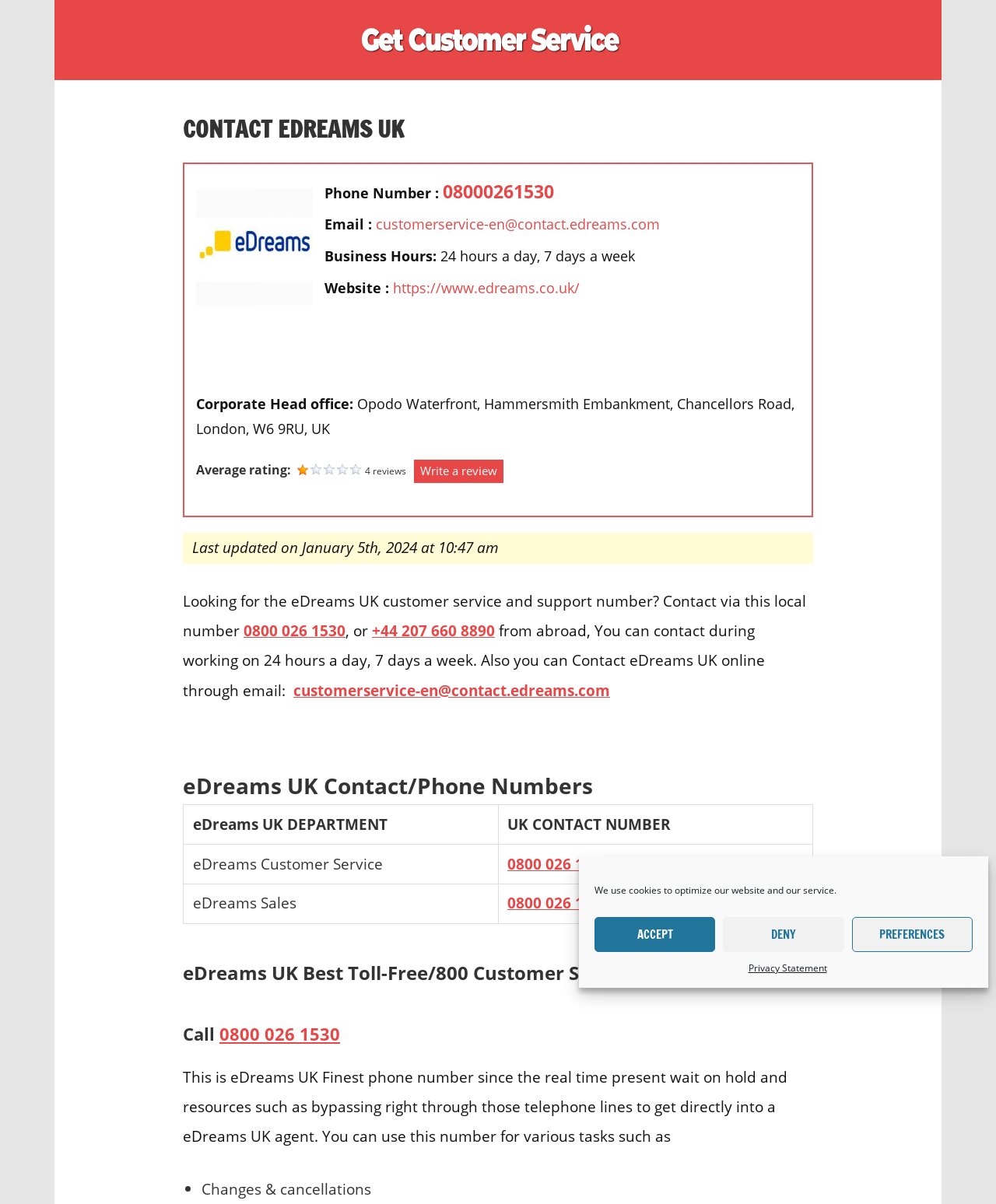Extract the main heading from the webpage content.

CONTACT EDREAMS UK